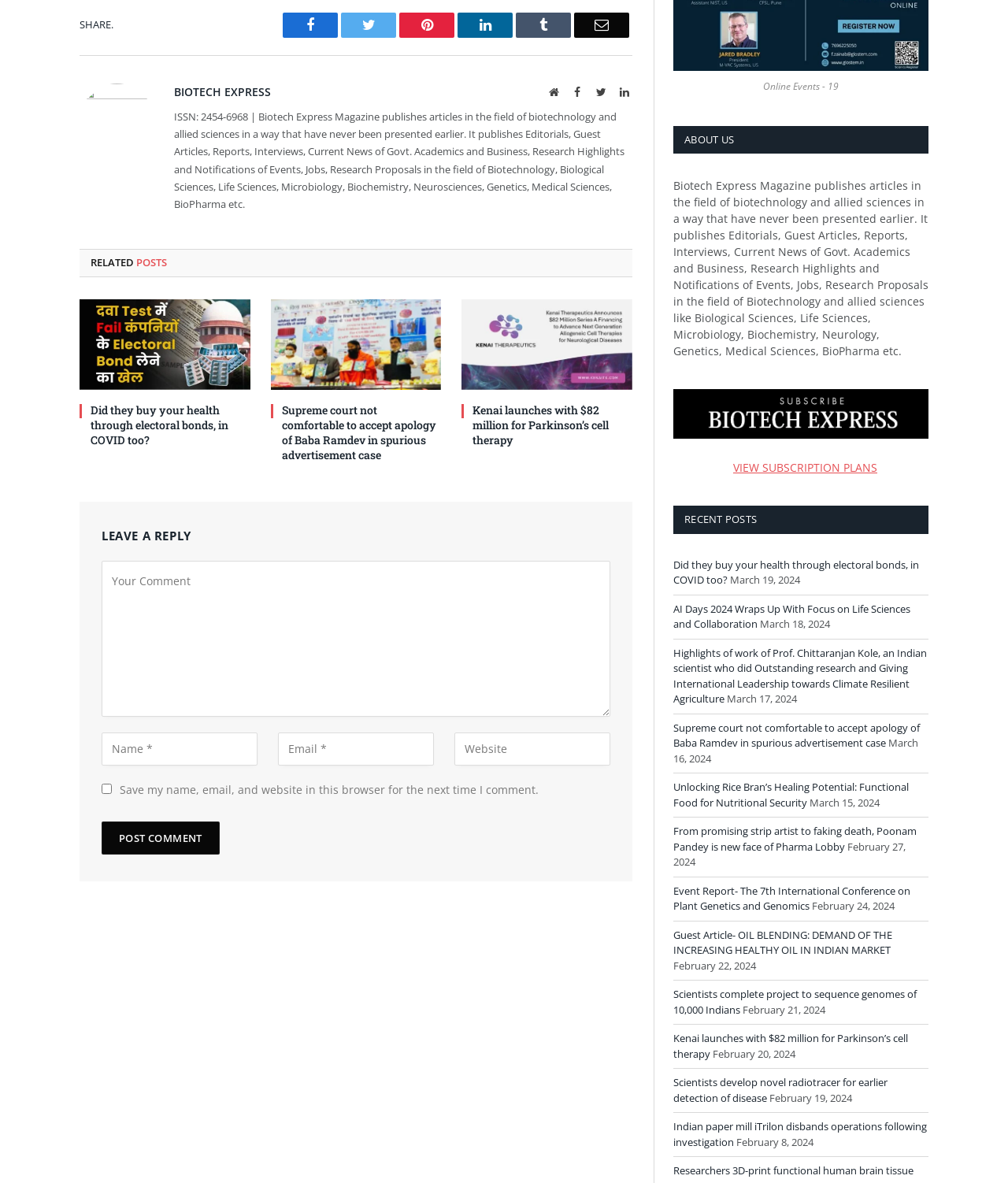Determine the bounding box of the UI component based on this description: "LinkedIn". The bounding box coordinates should be four float values between 0 and 1, i.e., [left, top, right, bottom].

[0.454, 0.011, 0.509, 0.032]